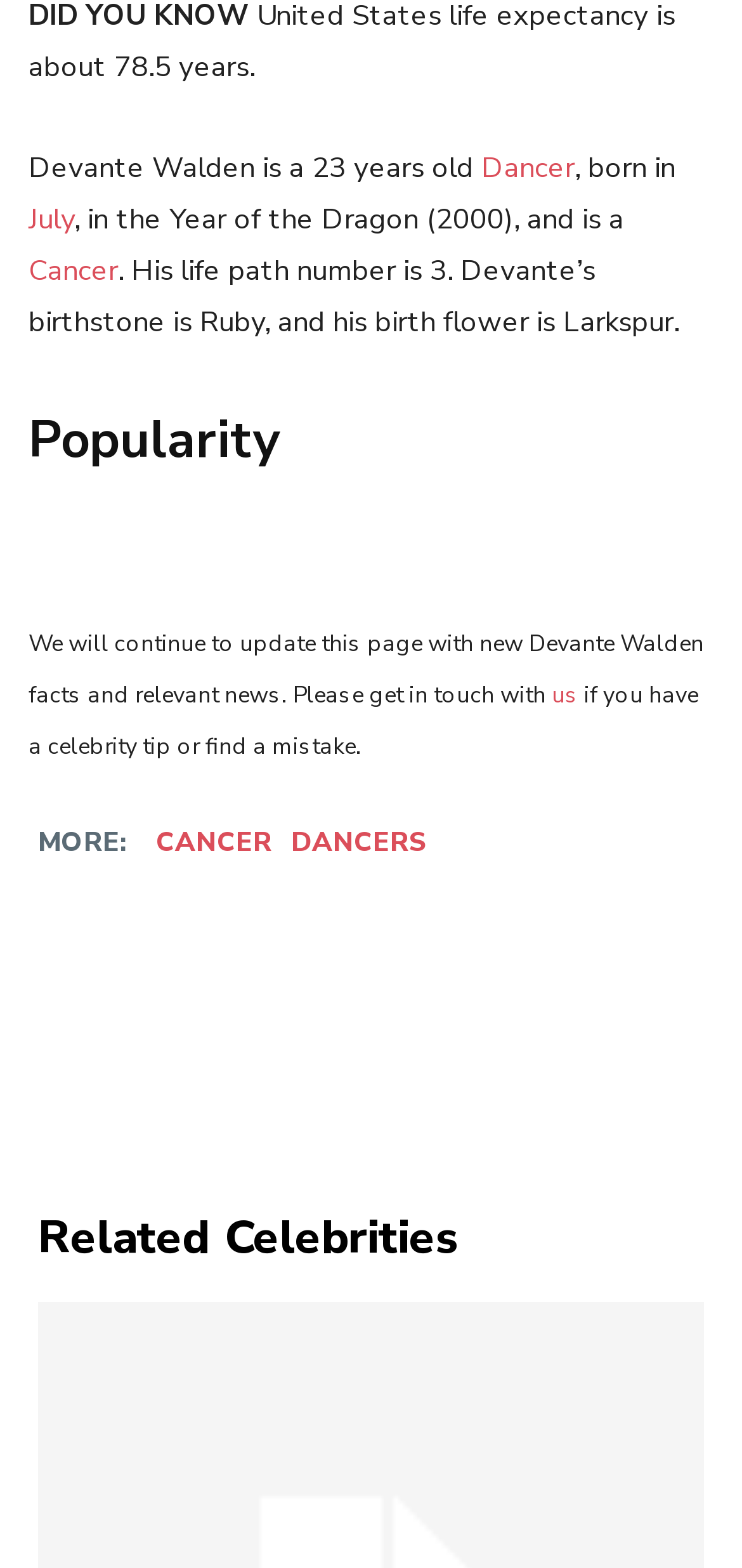What is the birthstone of Devante Walden?
Using the image, provide a detailed and thorough answer to the question.

The webpage states that Devante Walden's birthstone is Ruby, which is mentioned in the sentence describing his birth details.